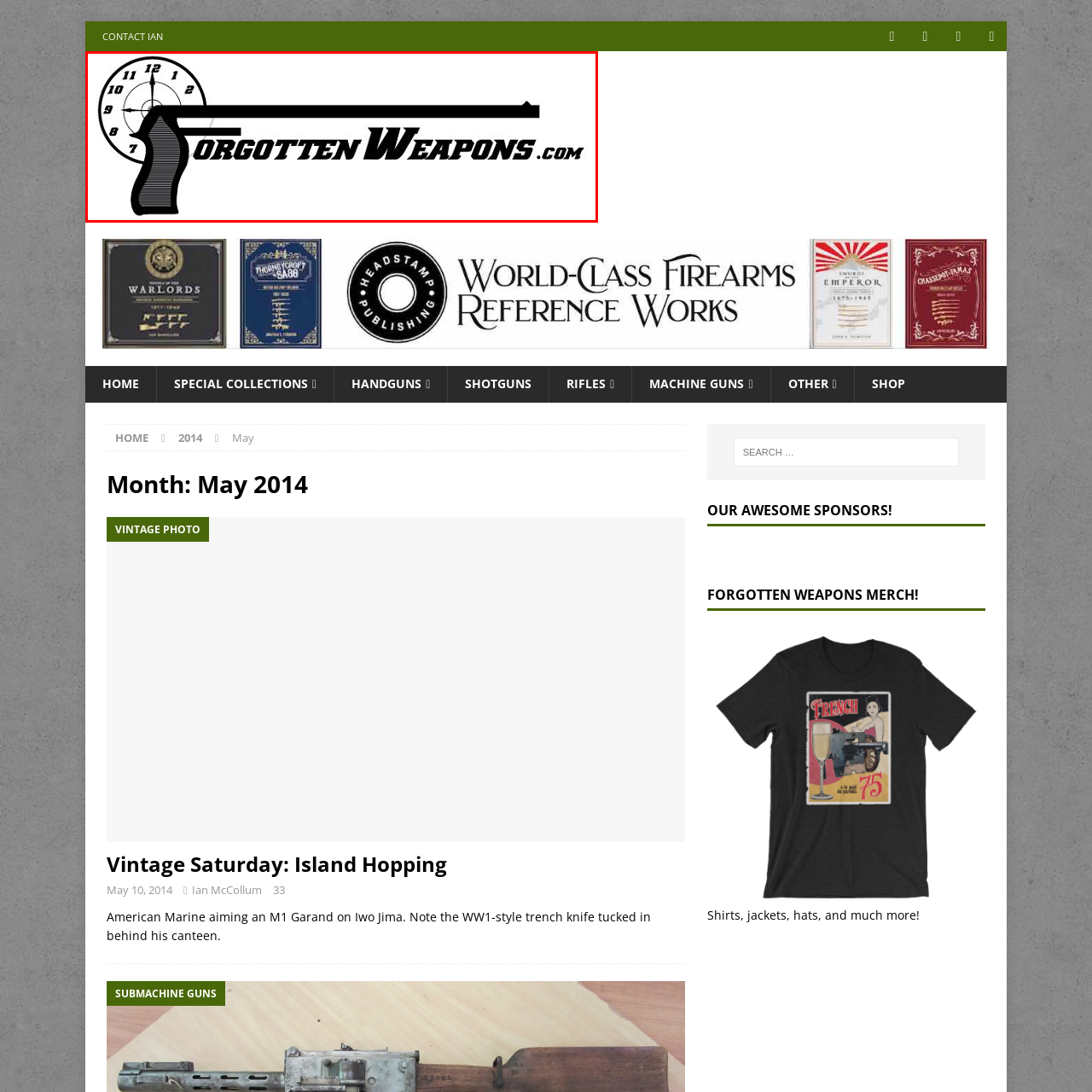Elaborate on the contents of the image highlighted by the red boundary in detail.

The image features the logo of "Forgotten Weapons," an online platform dedicated to the history and analysis of firearms. The design incorporates a stylized handgun silhouette alongside a target with clearly marked scoring zones, emphasizing the site's focus on firearms. The bold, black text "Forgotten Weapons.com" is prominently displayed, signifying the brand's identity in the niche of firearm enthusiasts and historians. This logo effectively communicates the site's mission to educate and explore lesser-known weapons and their historical contexts.